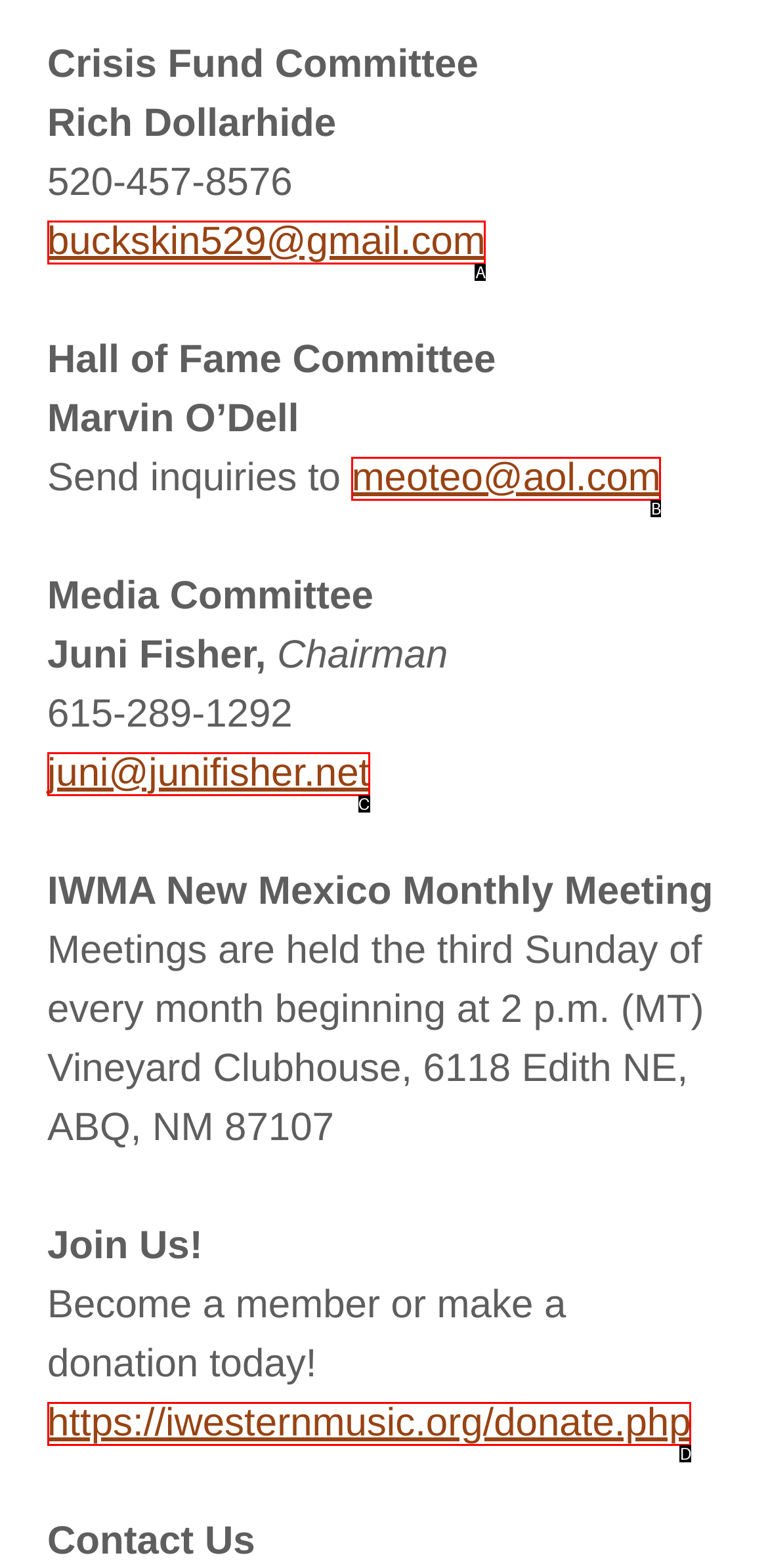Pick the option that corresponds to: https://iwesternmusic.org/donate.php
Provide the letter of the correct choice.

D